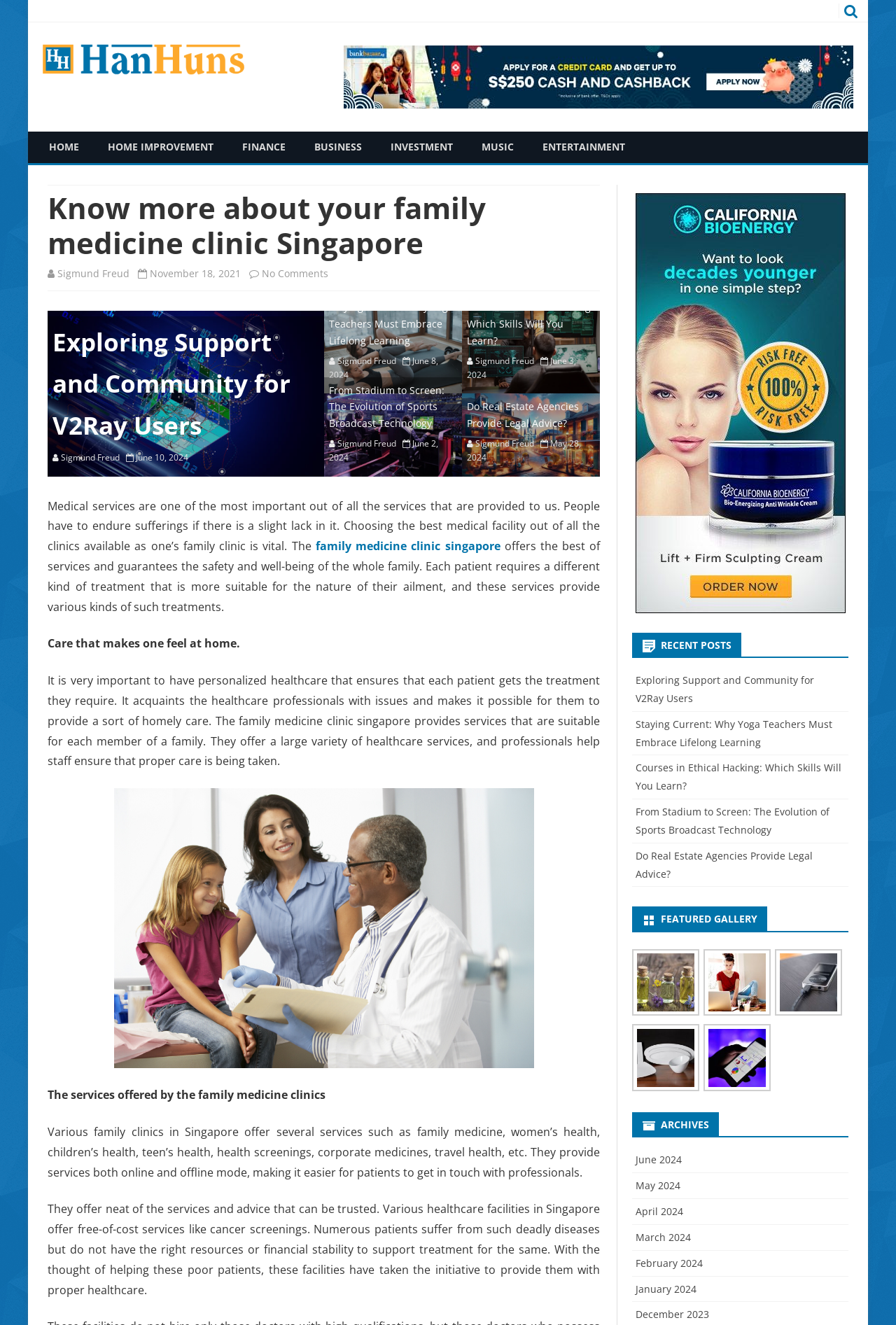Could you highlight the region that needs to be clicked to execute the instruction: "Read more about 'Know more about your family medicine clinic Singapore'"?

[0.053, 0.144, 0.67, 0.197]